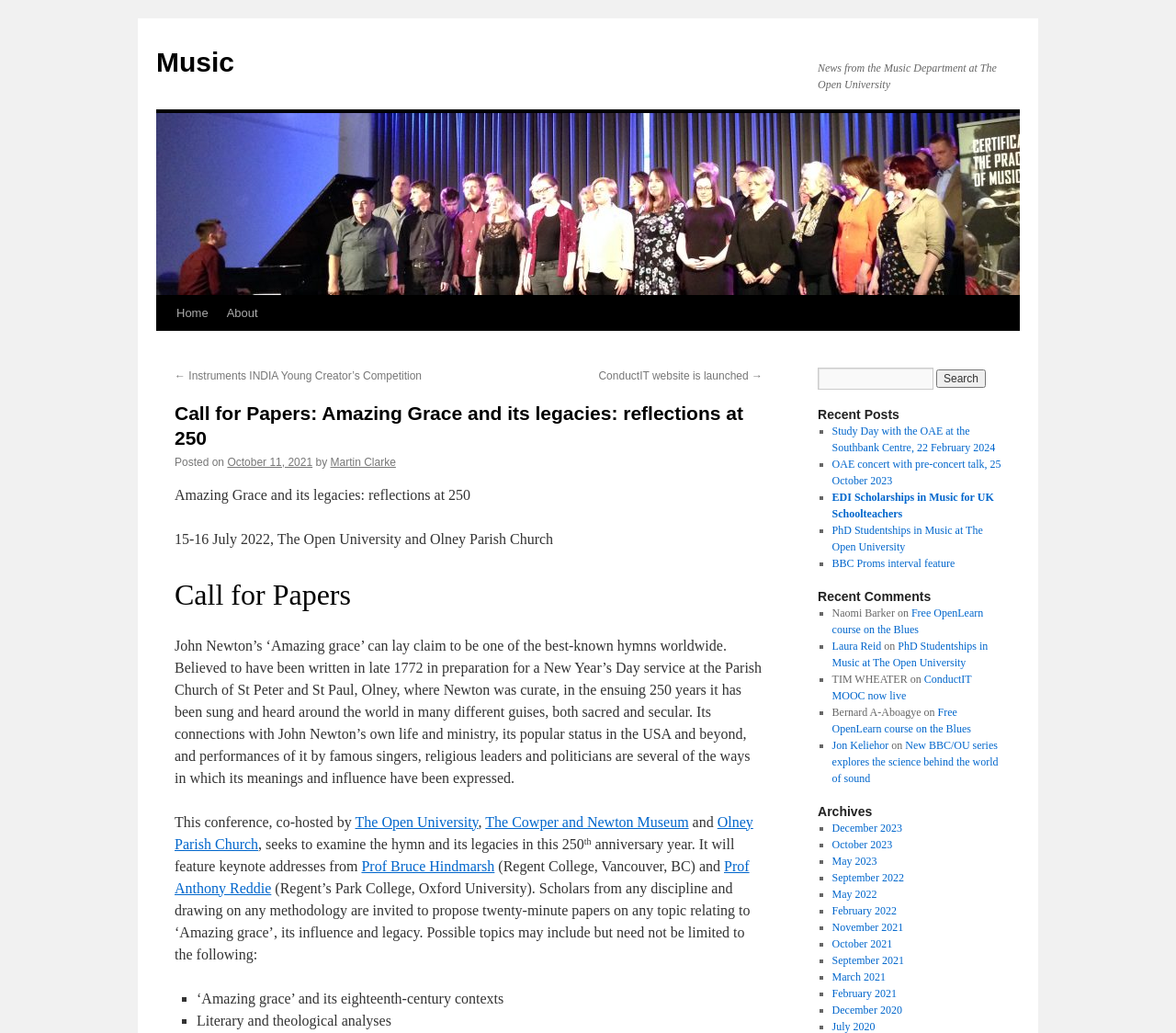Please identify the bounding box coordinates of the clickable element to fulfill the following instruction: "Read the 'Call for Papers' heading". The coordinates should be four float numbers between 0 and 1, i.e., [left, top, right, bottom].

[0.148, 0.554, 0.648, 0.597]